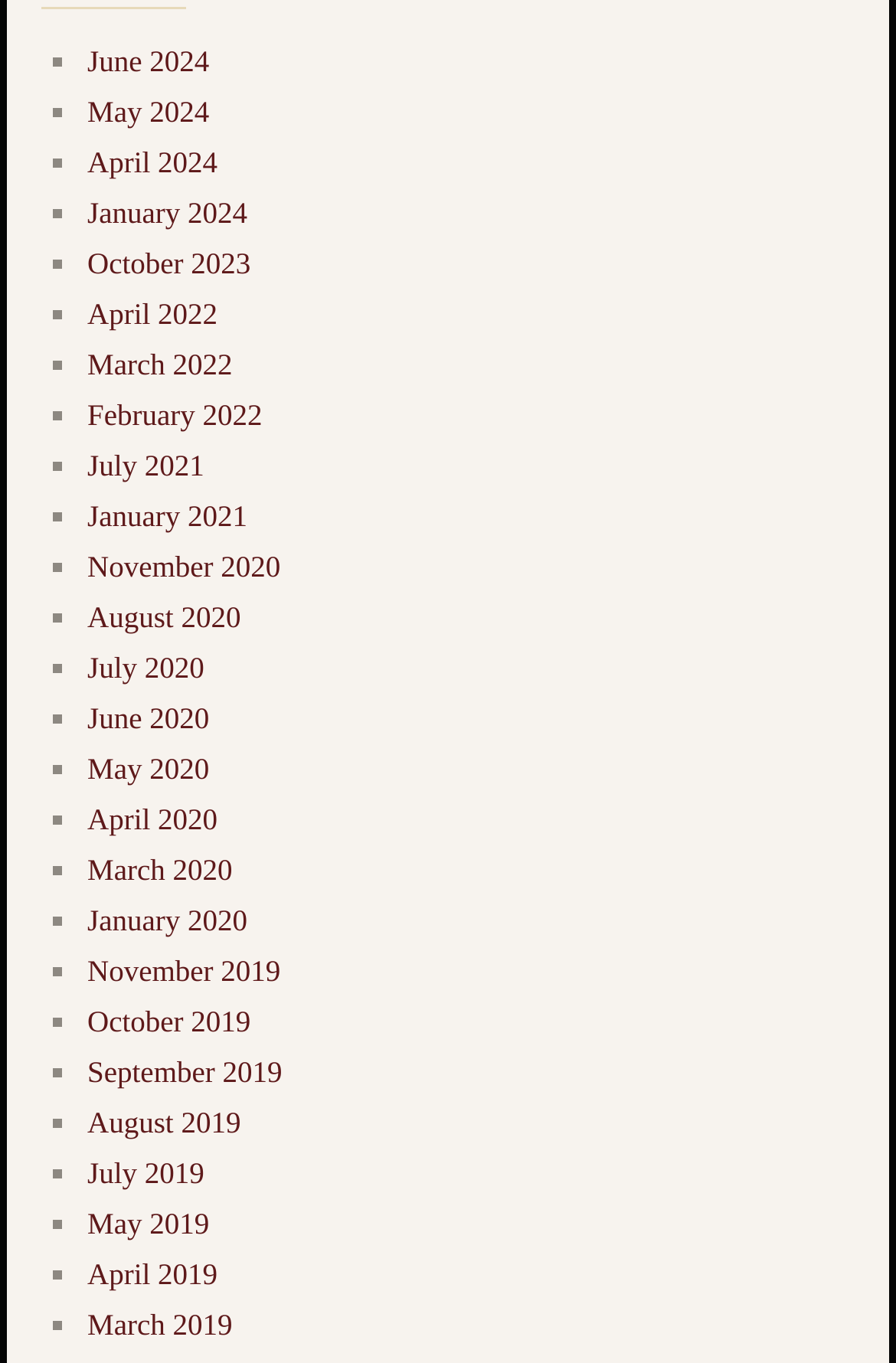Provide the bounding box coordinates of the area you need to click to execute the following instruction: "Access March 2019".

[0.097, 0.959, 0.259, 0.984]